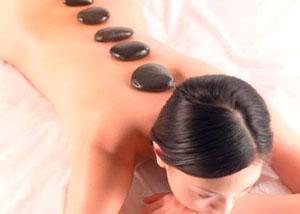Answer succinctly with a single word or phrase:
How many stones are on the person's back?

Five